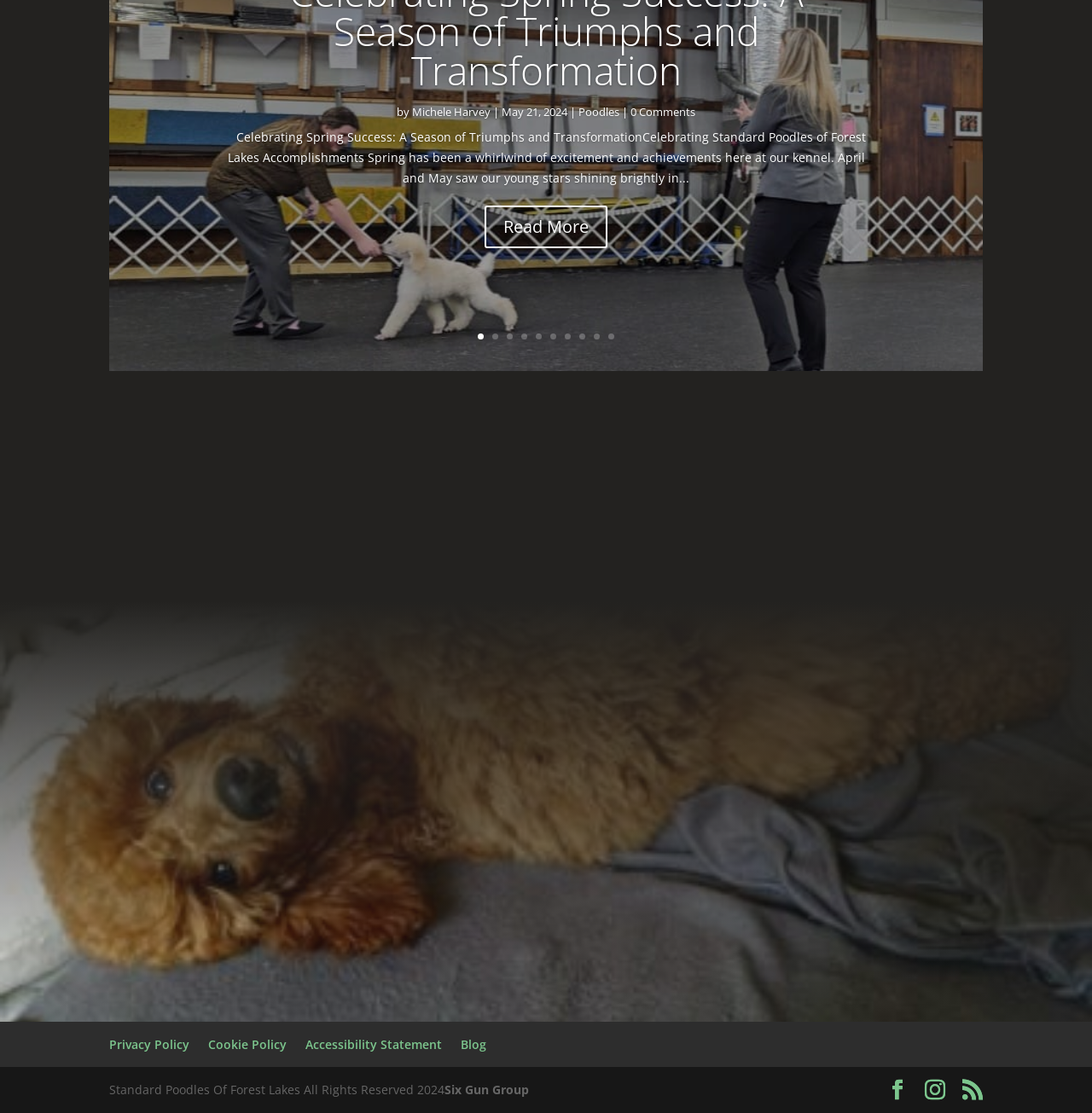What is the date of the blog post?
Please use the image to deliver a detailed and complete answer.

The date is mentioned in the text 'May 21, 2024' which is located next to the author's name at the top of the webpage.